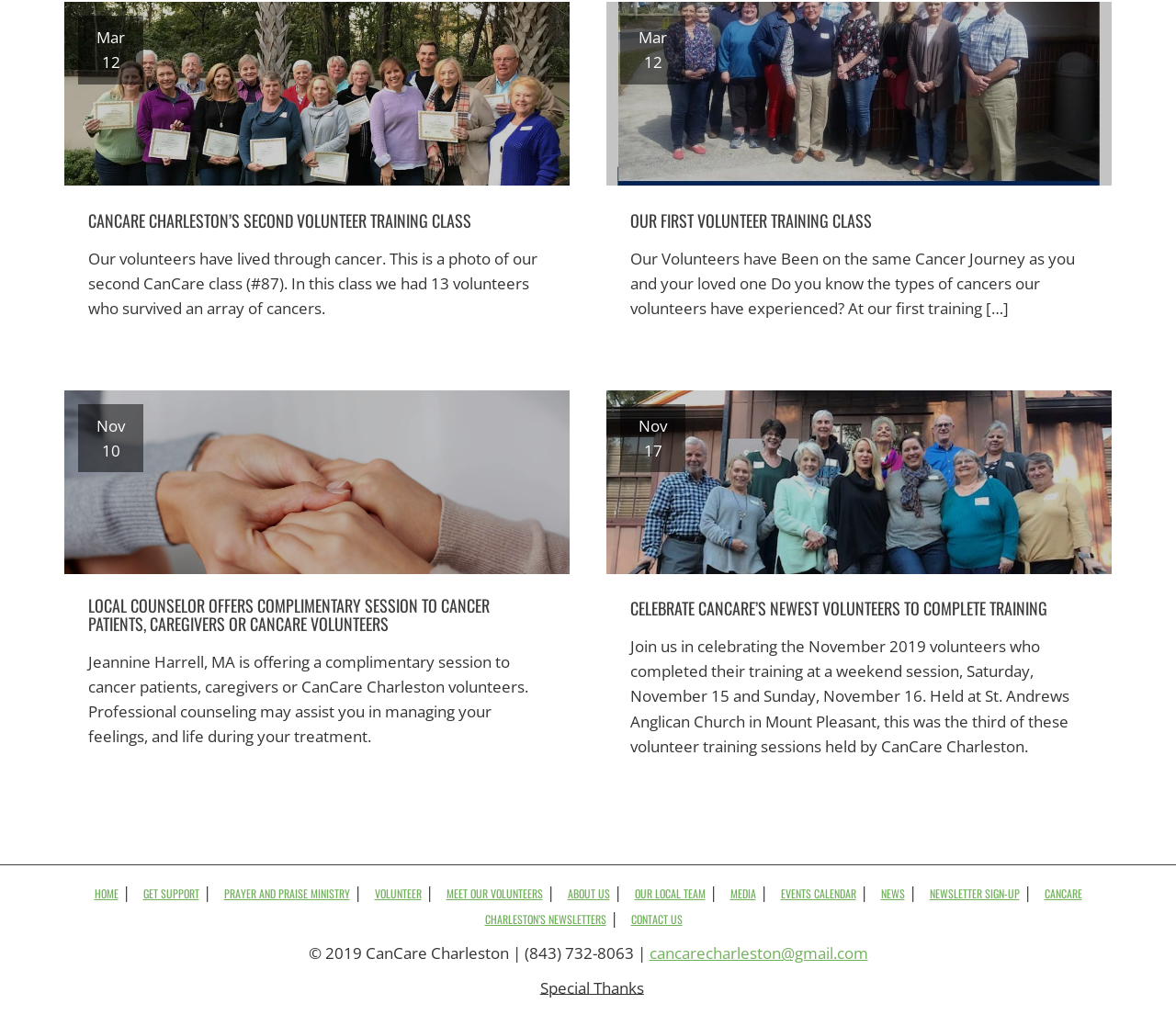Please answer the following question using a single word or phrase: 
How many volunteers were in the second CanCare class?

13